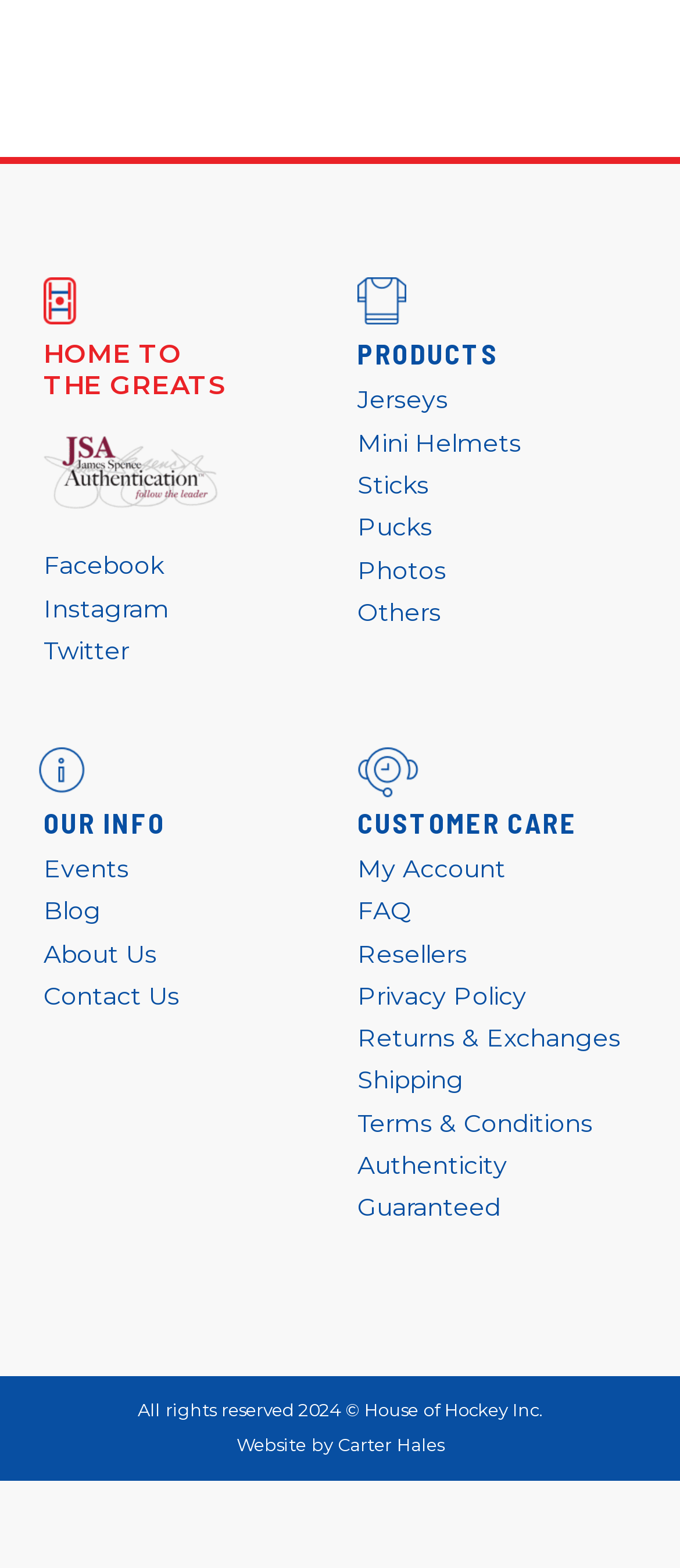Could you indicate the bounding box coordinates of the region to click in order to complete this instruction: "visit my account".

[0.526, 0.544, 0.744, 0.564]